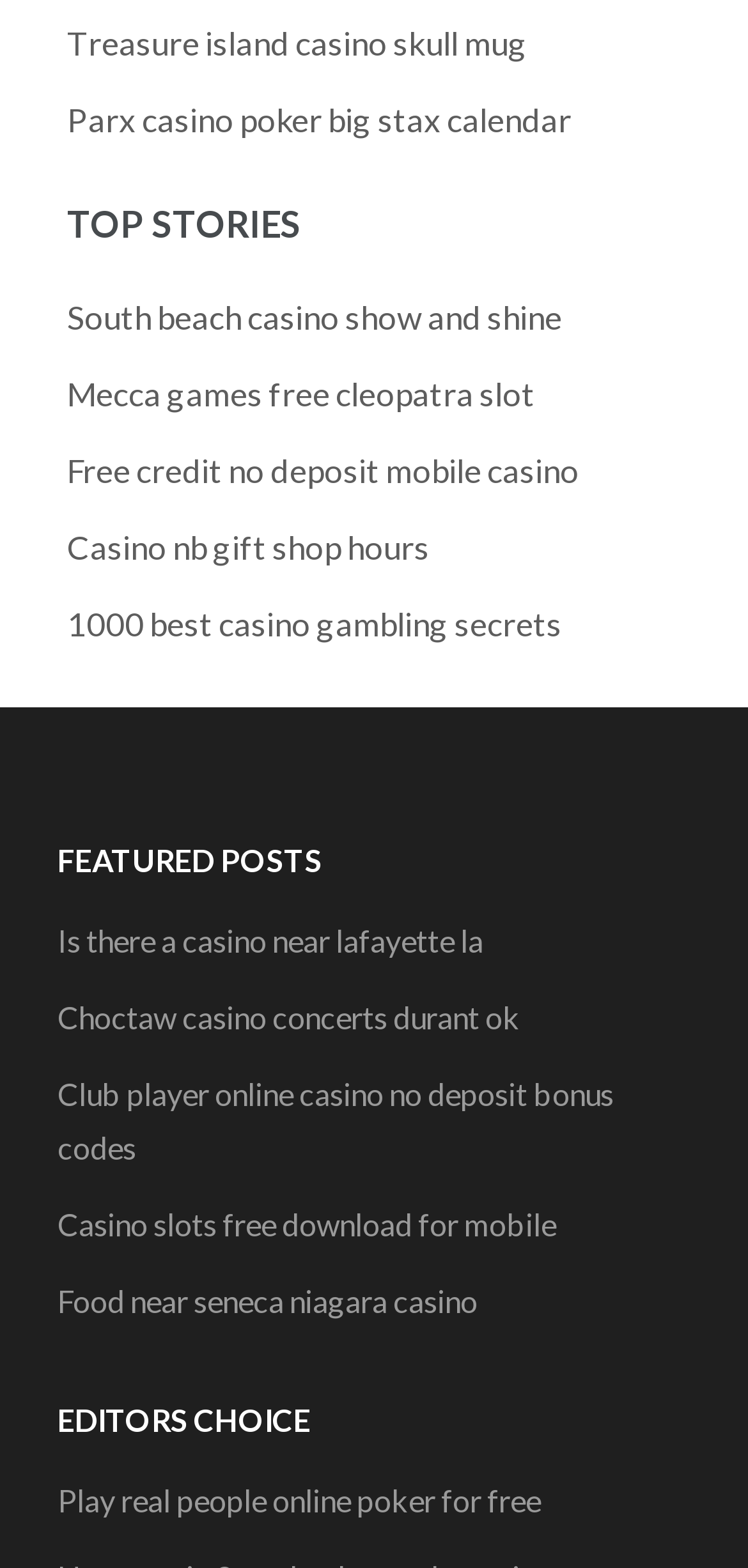Determine the bounding box for the UI element as described: "Treasure island casino skull mug". The coordinates should be represented as four float numbers between 0 and 1, formatted as [left, top, right, bottom].

[0.09, 0.015, 0.705, 0.04]